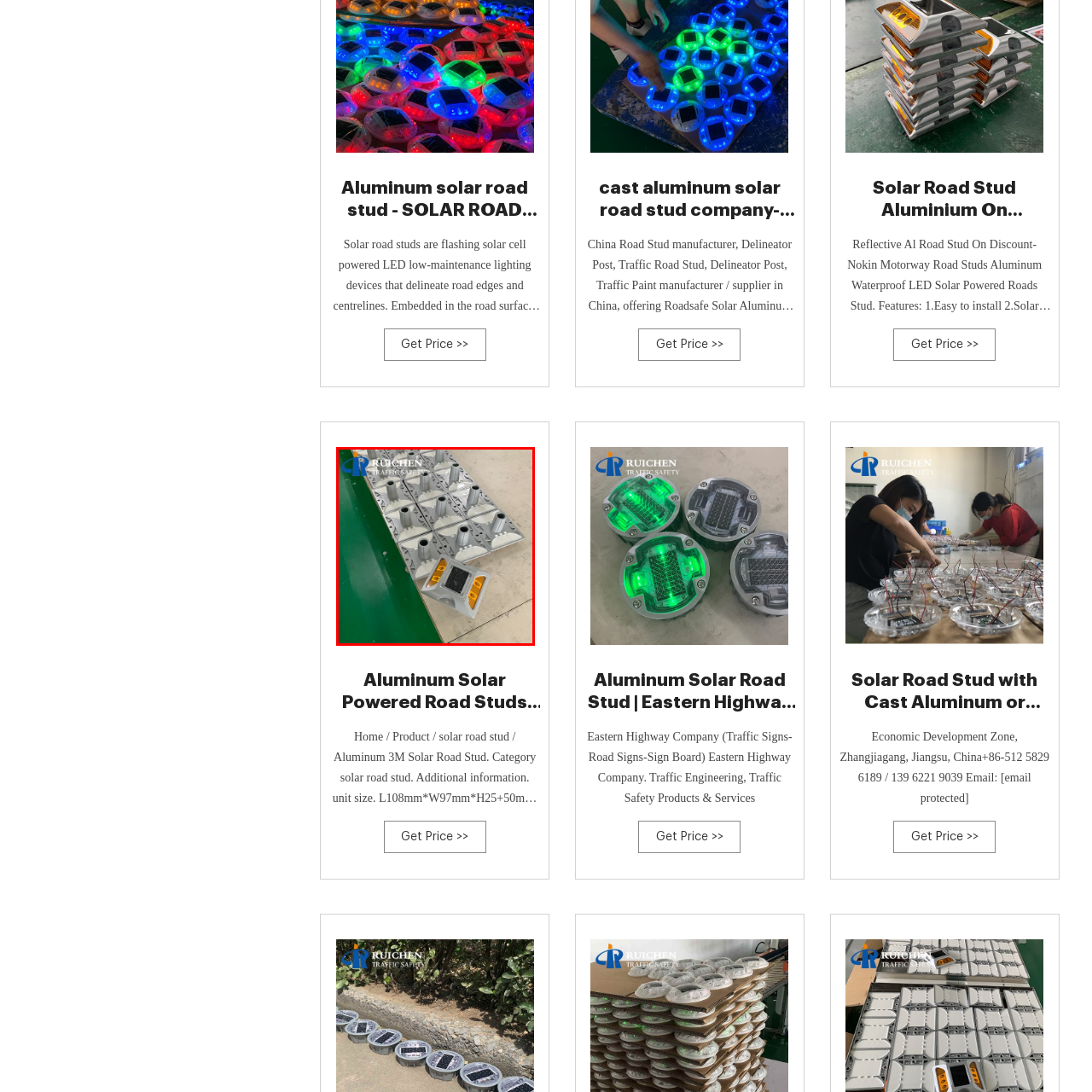Where are the road studs likely used?
Please analyze the segment of the image inside the red bounding box and respond with a single word or phrase.

Traffic management applications